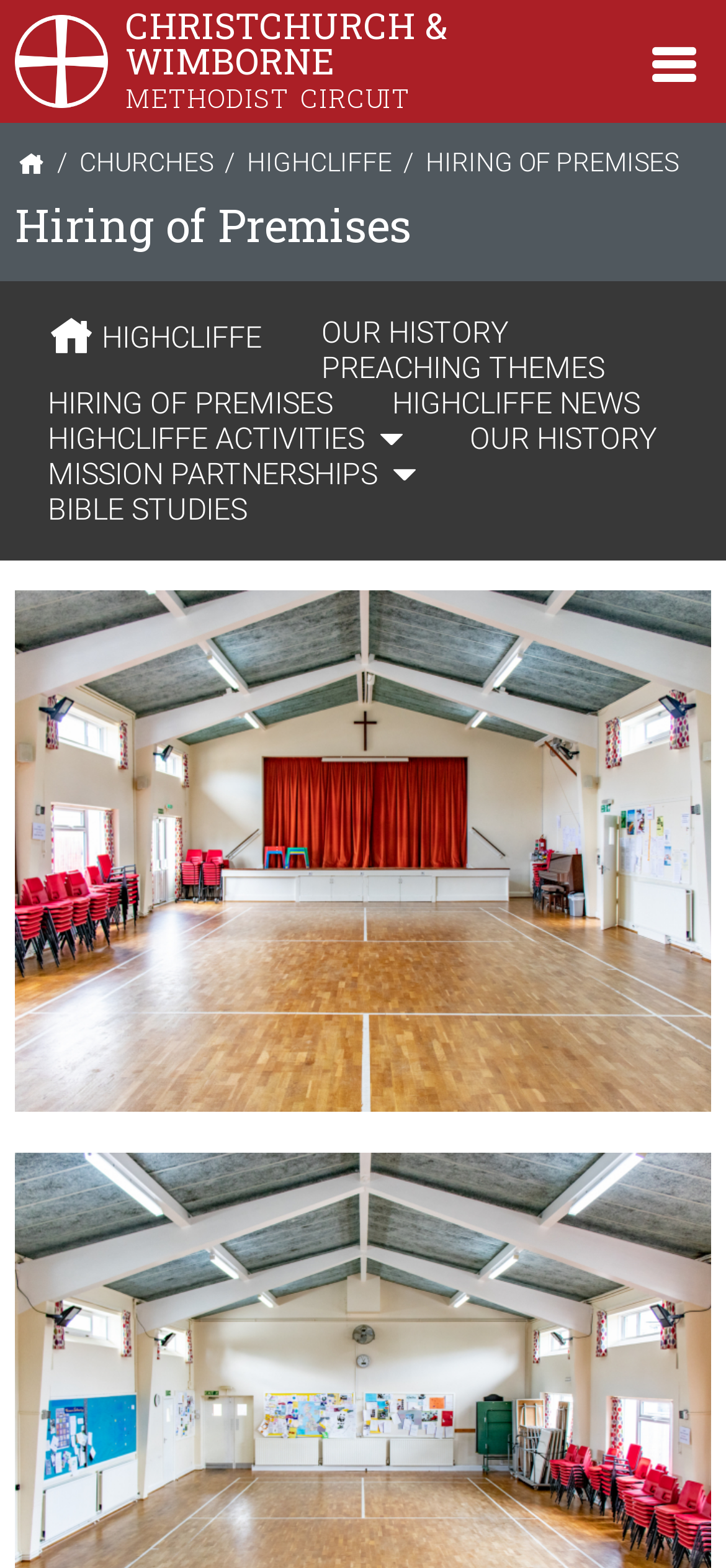Identify the bounding box coordinates of the section that should be clicked to achieve the task described: "Learn about 'Hiring of Premises'".

[0.021, 0.127, 0.979, 0.18]